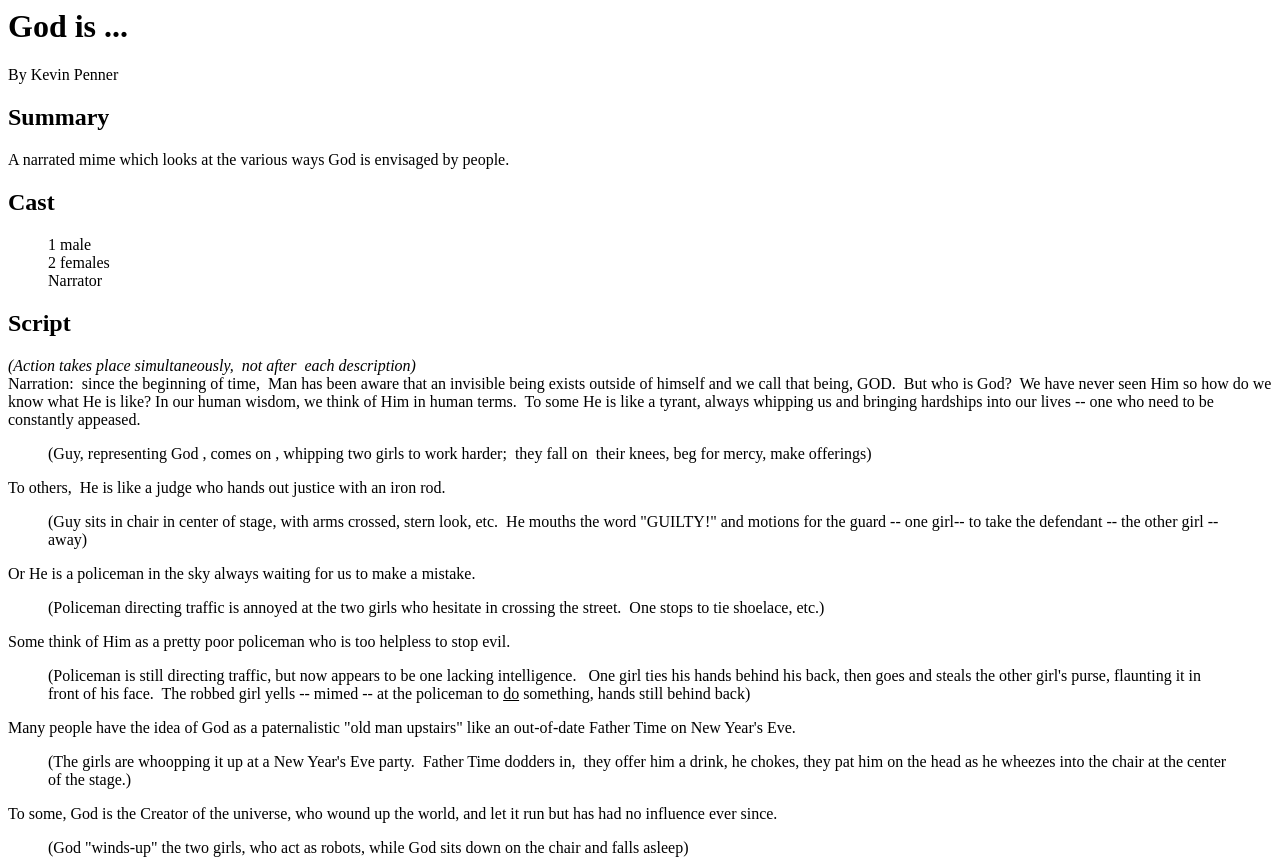Describe the webpage in detail, including text, images, and layout.

The webpage is about a narrated mime performance titled "God Is..." that explores how people envision God. At the top of the page, there is a heading with the title "God is..." followed by the author's name, Kevin Penner. Below the title, there is a summary of the performance, which describes it as a narrated mime that examines the various ways people think about God.

The page is divided into sections, each with a heading that describes a different aspect of the performance. The first section is titled "Cast" and lists the characters involved, including one male and two females, as well as a narrator. The next section is titled "Script" and provides a detailed description of the performance.

The script section is further divided into blocks of text, each describing a different scene or idea about God. The first block describes God as a tyrant who whips people and brings hardships into their lives. This is followed by a blockquote that describes a scene where a guy, representing God, whips two girls to work harder.

The next block of text describes God as a judge who hands out justice with an iron rod, followed by a blockquote that describes a scene where a guy sits in a chair, looking stern, and mouths the word "GUILTY!" The following blocks of text describe God as a policeman in the sky, a poor policeman who is too helpless to stop evil, and a paternalistic "old man upstairs" like Father Time.

Each of these blocks of text is accompanied by a blockquote that describes a corresponding scene in the performance, such as a policeman directing traffic, a guy trying to do something with his hands behind his back, and God winding up the world like a clock and falling asleep.

Overall, the webpage provides a detailed description of the "God Is..." performance, including its cast, script, and various scenes that explore different ideas about God.